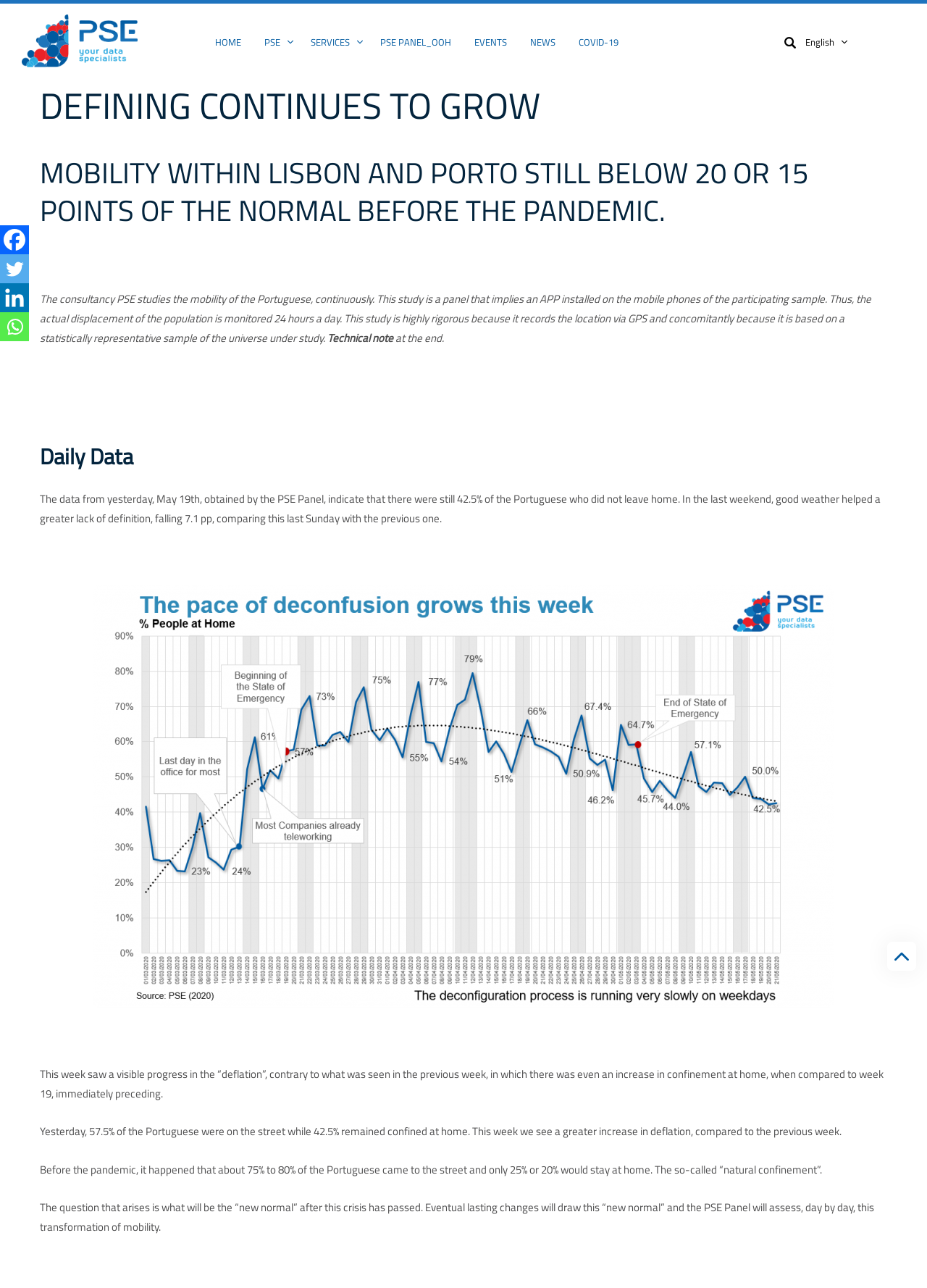What is the percentage of Portuguese who did not leave home yesterday?
Using the details from the image, give an elaborate explanation to answer the question.

According to the webpage, the data from yesterday, May 19th, obtained by the PSE Panel, indicate that there were still 42.5% of the Portuguese who did not leave home.